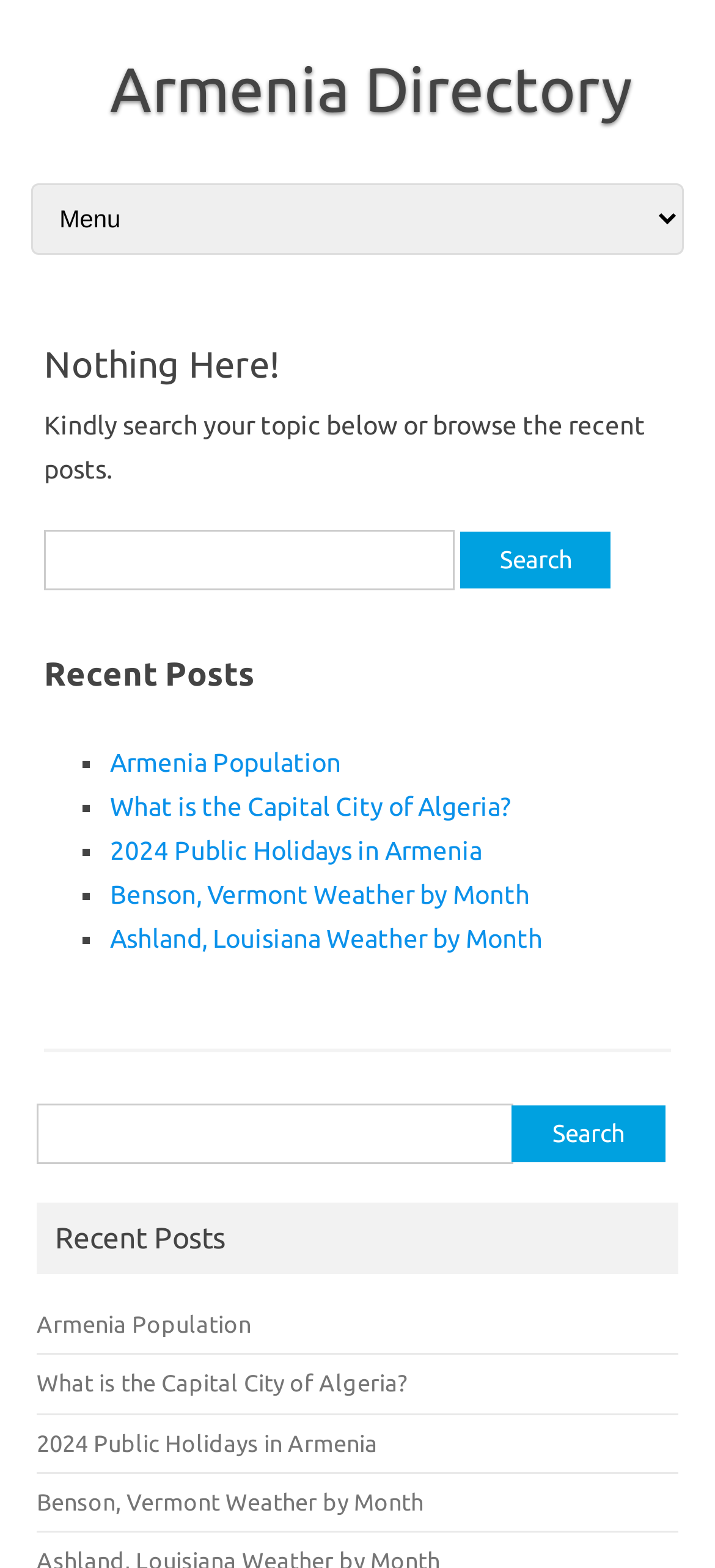Locate the bounding box coordinates of the segment that needs to be clicked to meet this instruction: "Search for a topic".

[0.062, 0.337, 0.938, 0.384]